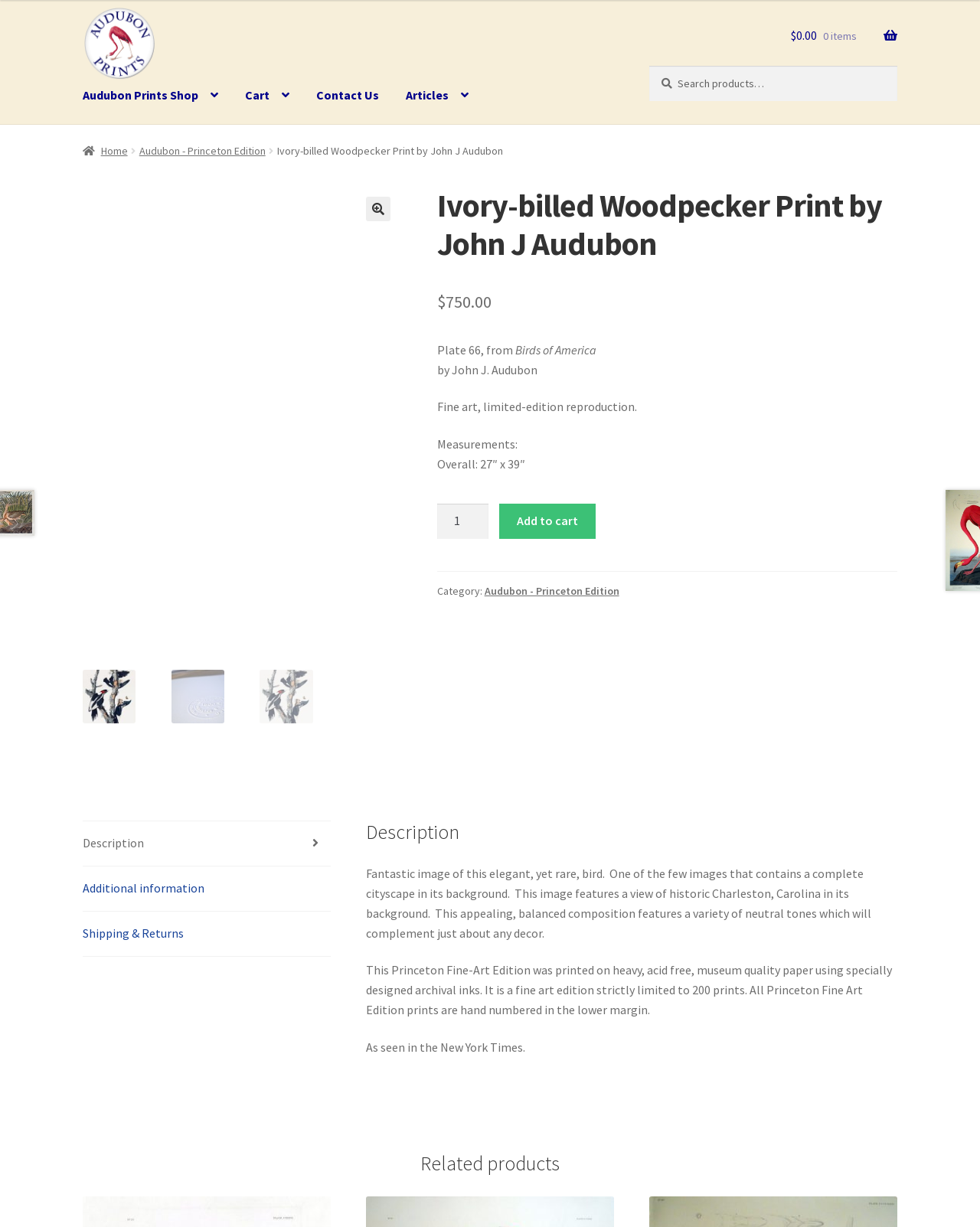Pinpoint the bounding box coordinates of the area that must be clicked to complete this instruction: "Add to cart".

[0.51, 0.411, 0.608, 0.439]